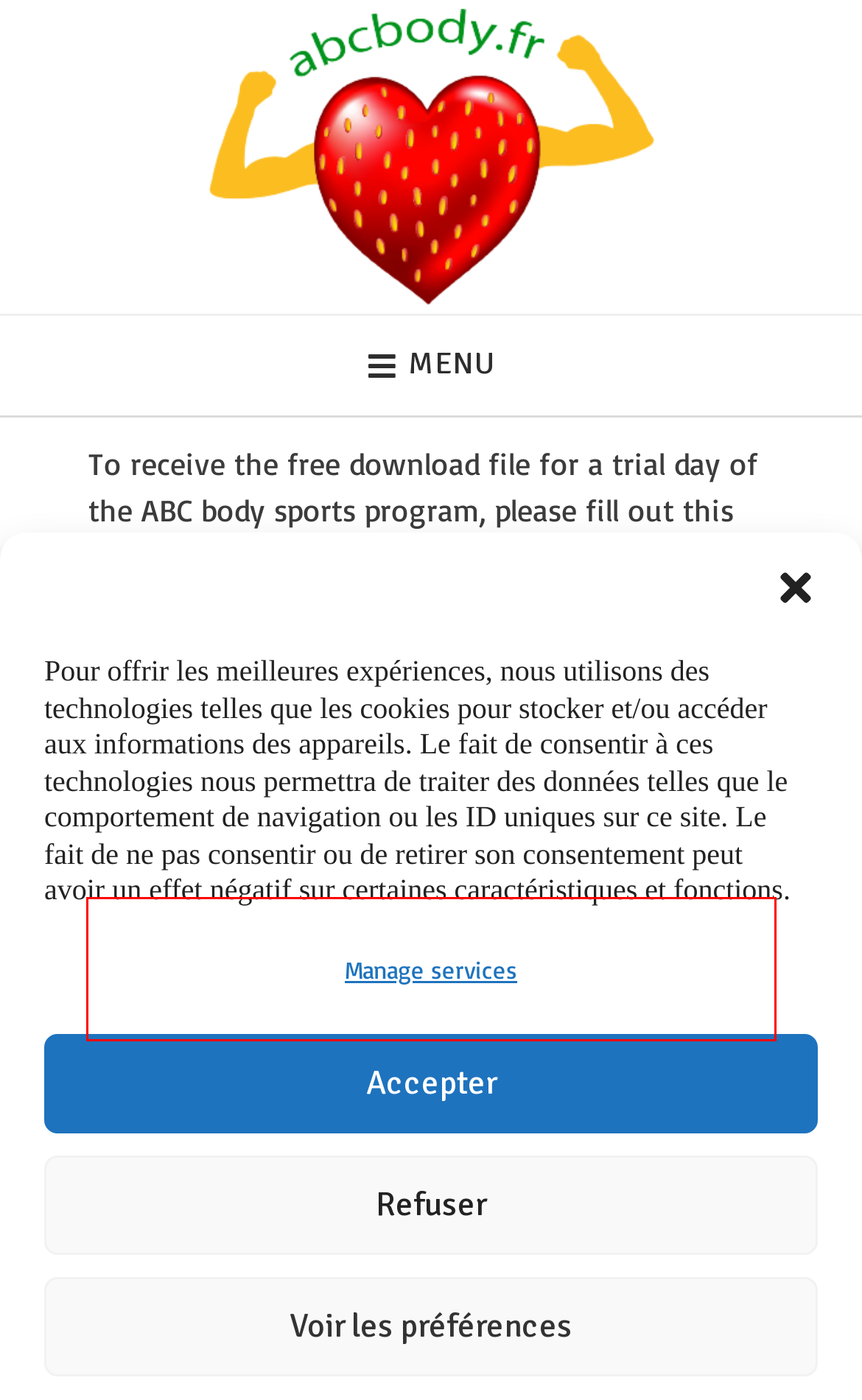Please look at the webpage screenshot and extract the text enclosed by the red bounding box.

Have a good day of testing, good luck and I hope to see you soon for the next Fitness sessions that will allow you to have the body you want.